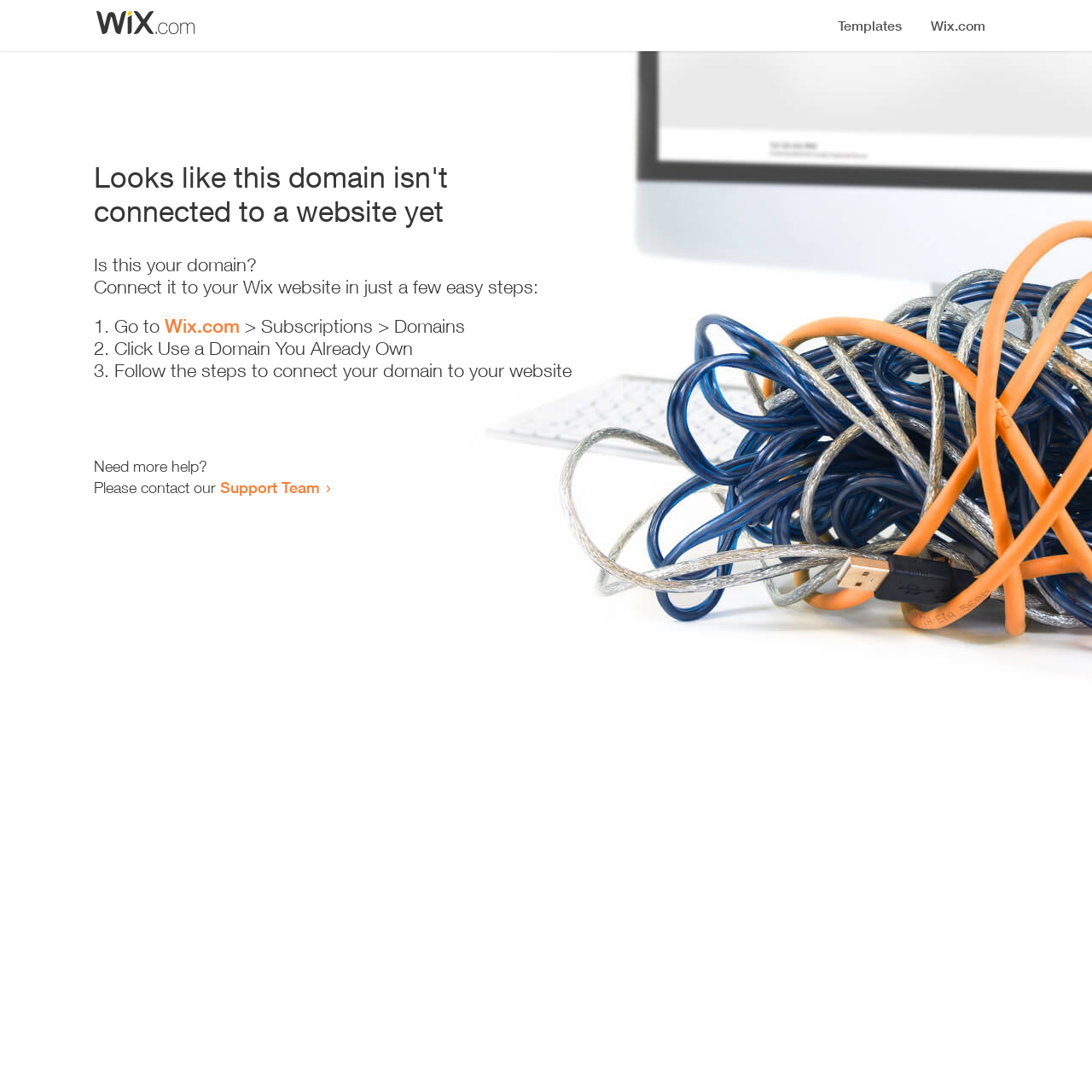Can you extract the headline from the webpage for me?

Looks like this domain isn't
connected to a website yet